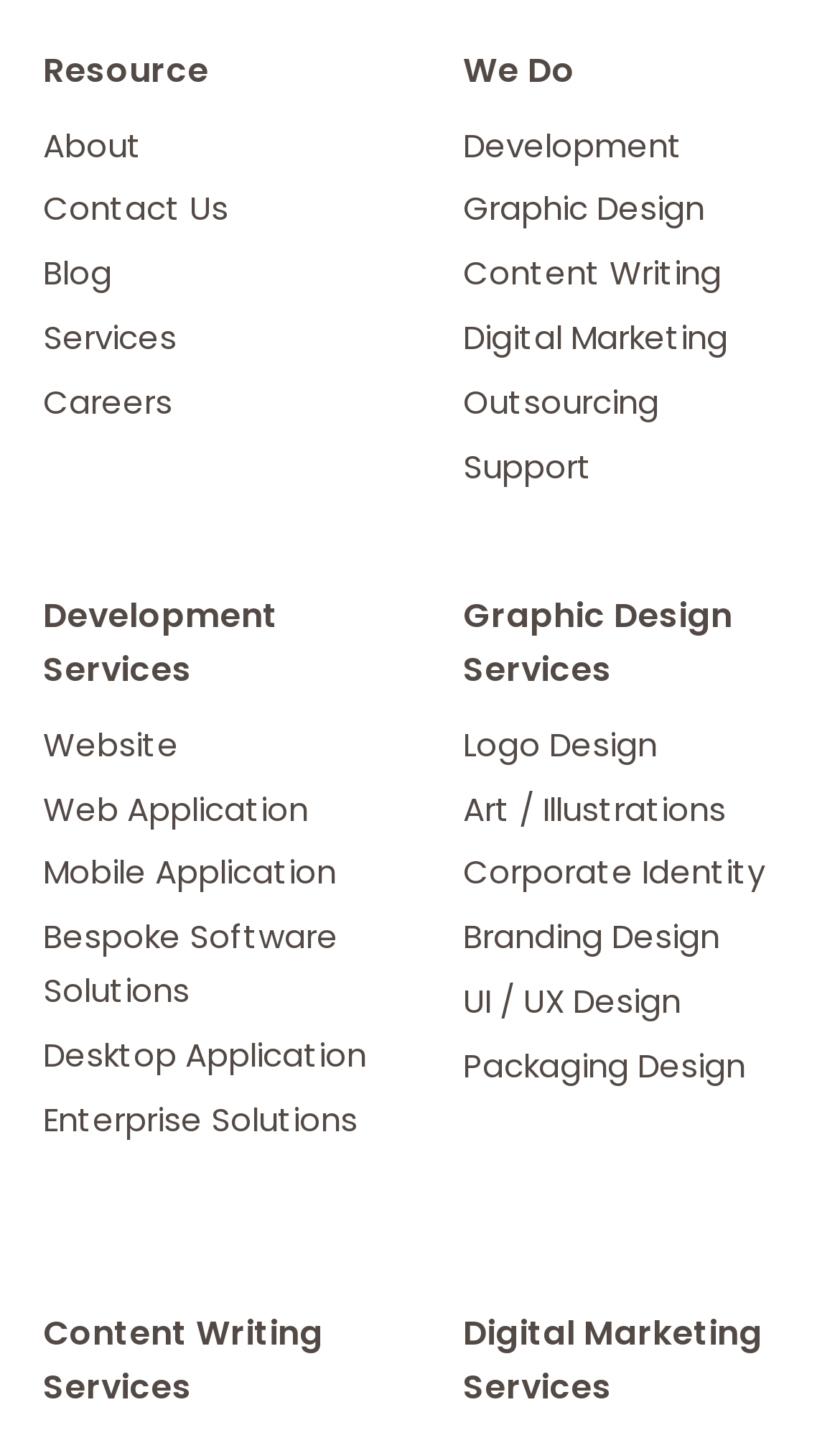Using floating point numbers between 0 and 1, provide the bounding box coordinates in the format (top-left x, top-left y, bottom-right x, bottom-right y). Locate the UI element described here: UI / UX Design

[0.551, 0.678, 0.81, 0.709]